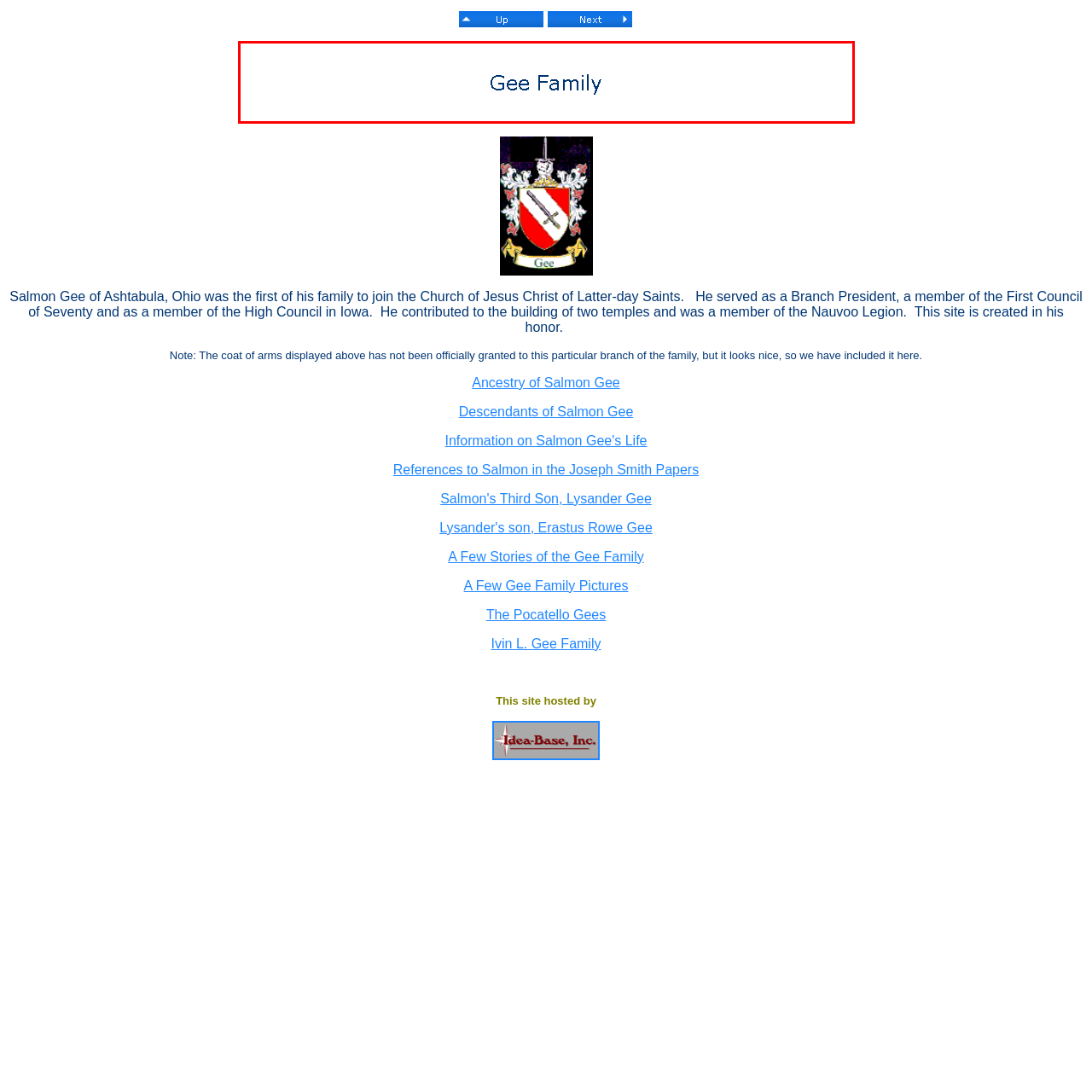Pay attention to the image highlighted by the red border, What is the likely topic of the webpage? Please give a one-word or short phrase answer.

Gee Family history